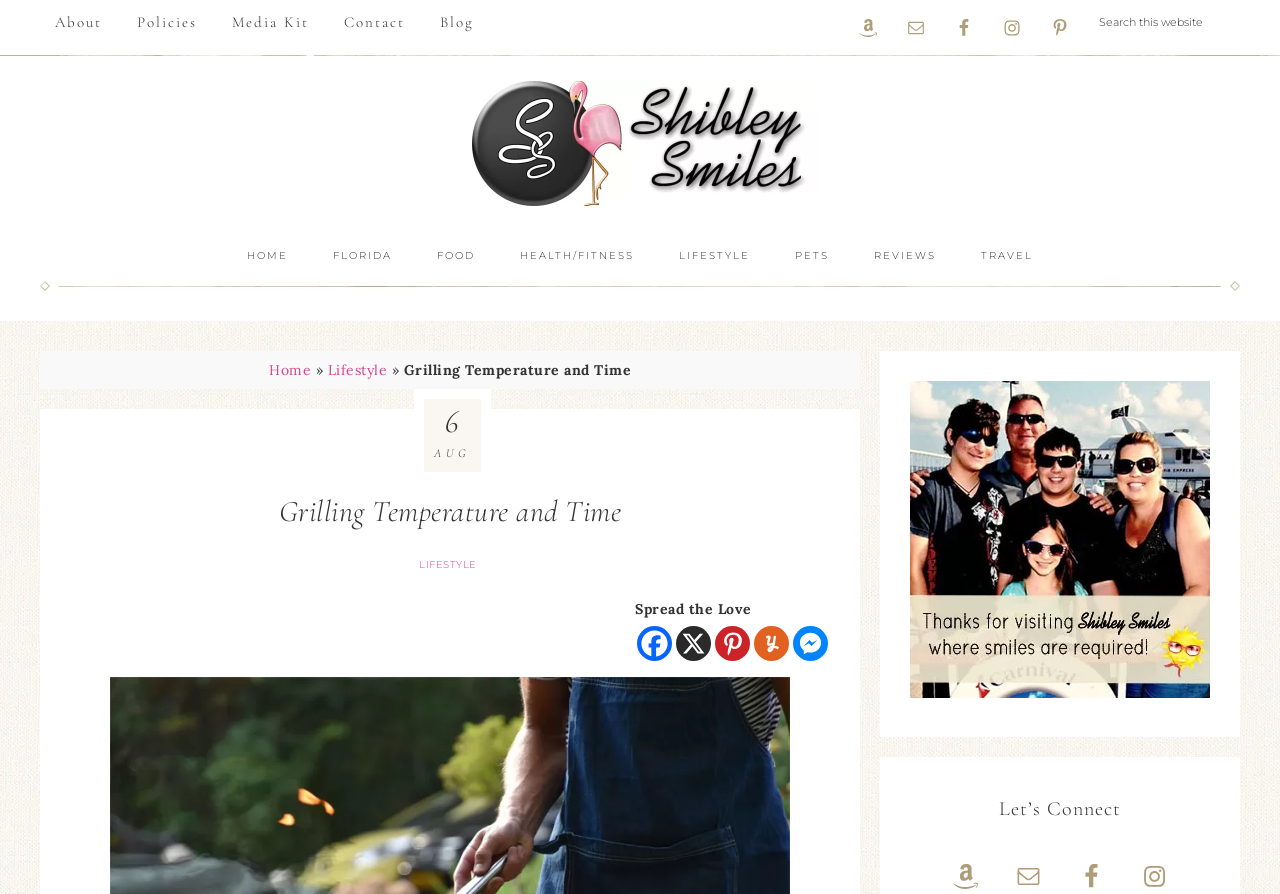Extract the main heading from the webpage content.

Grilling Temperature and Time